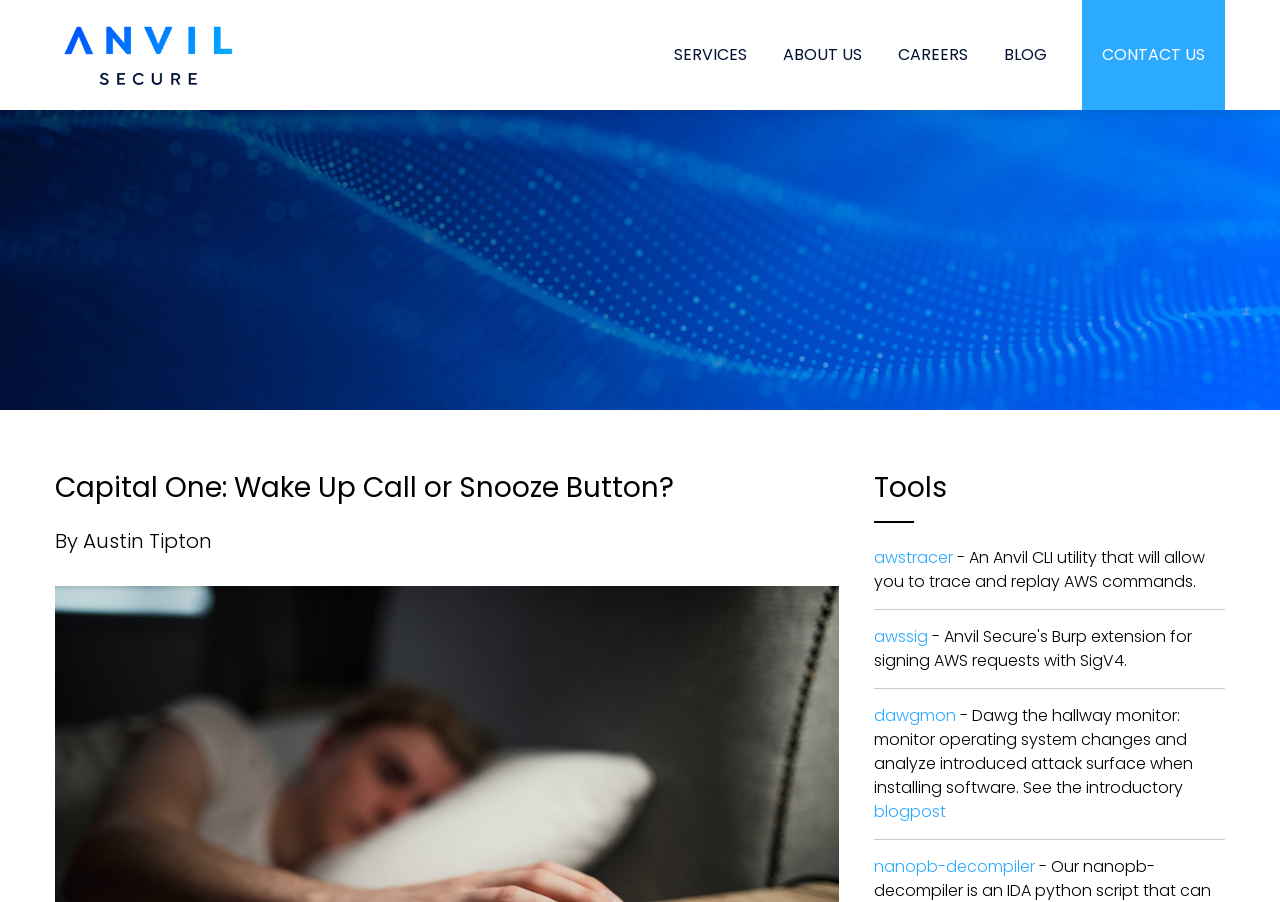Identify and generate the primary title of the webpage.

Capital One: Wake Up Call or Snooze Button?